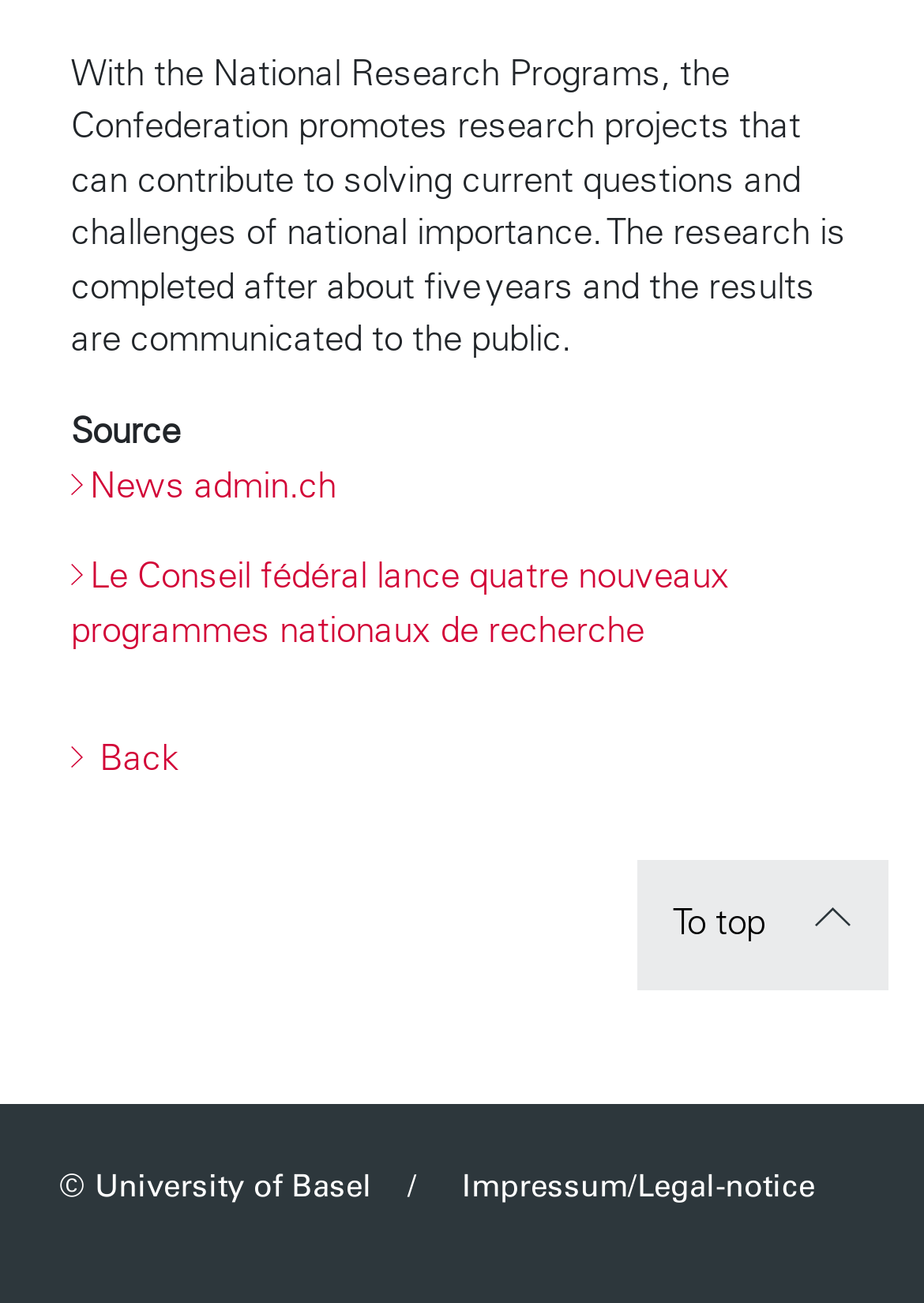How many links are there in the top section?
Look at the image and respond with a one-word or short phrase answer.

3